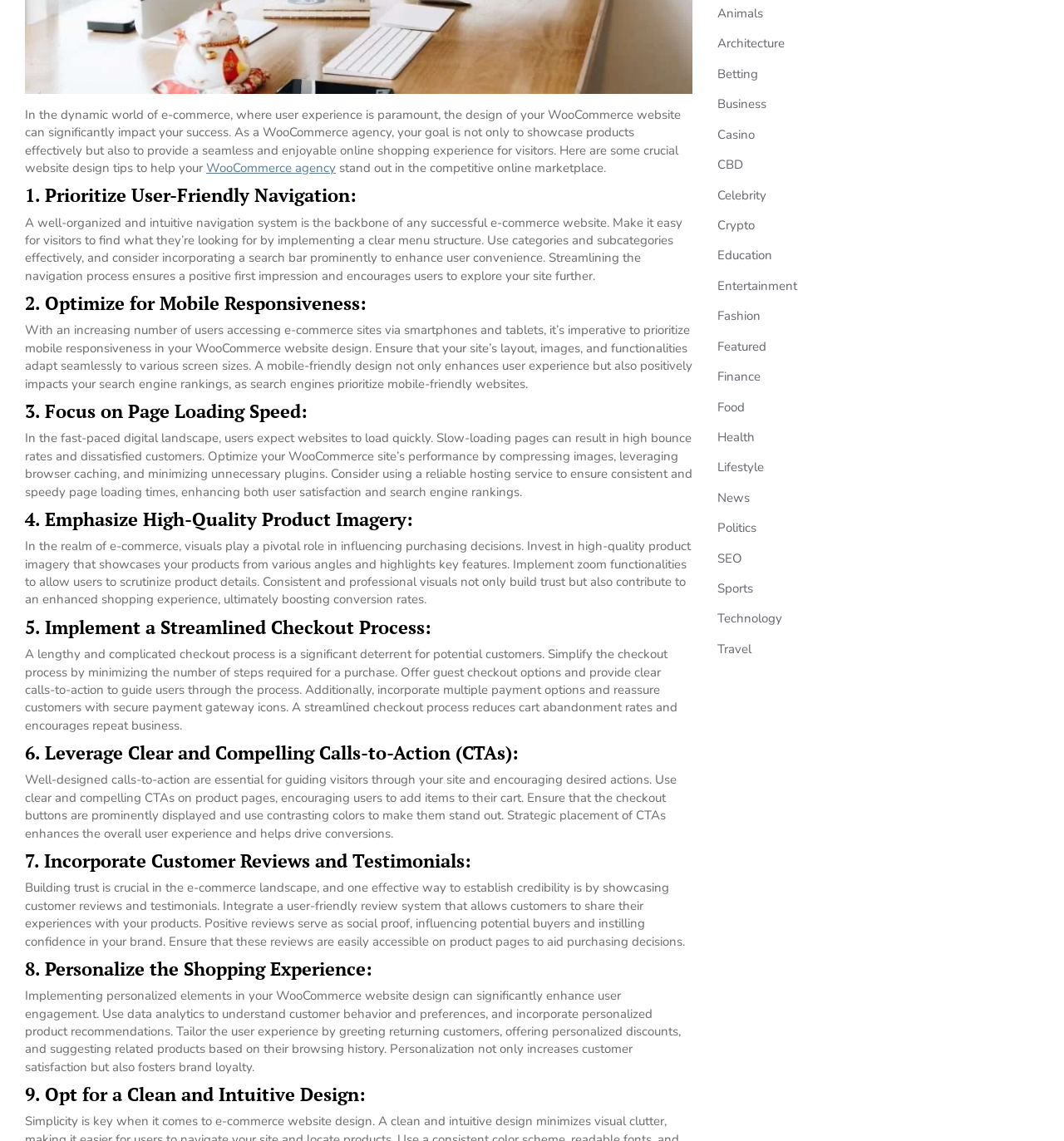From the webpage screenshot, predict the bounding box coordinates (top-left x, top-left y, bottom-right x, bottom-right y) for the UI element described here: Business

[0.674, 0.084, 0.721, 0.099]